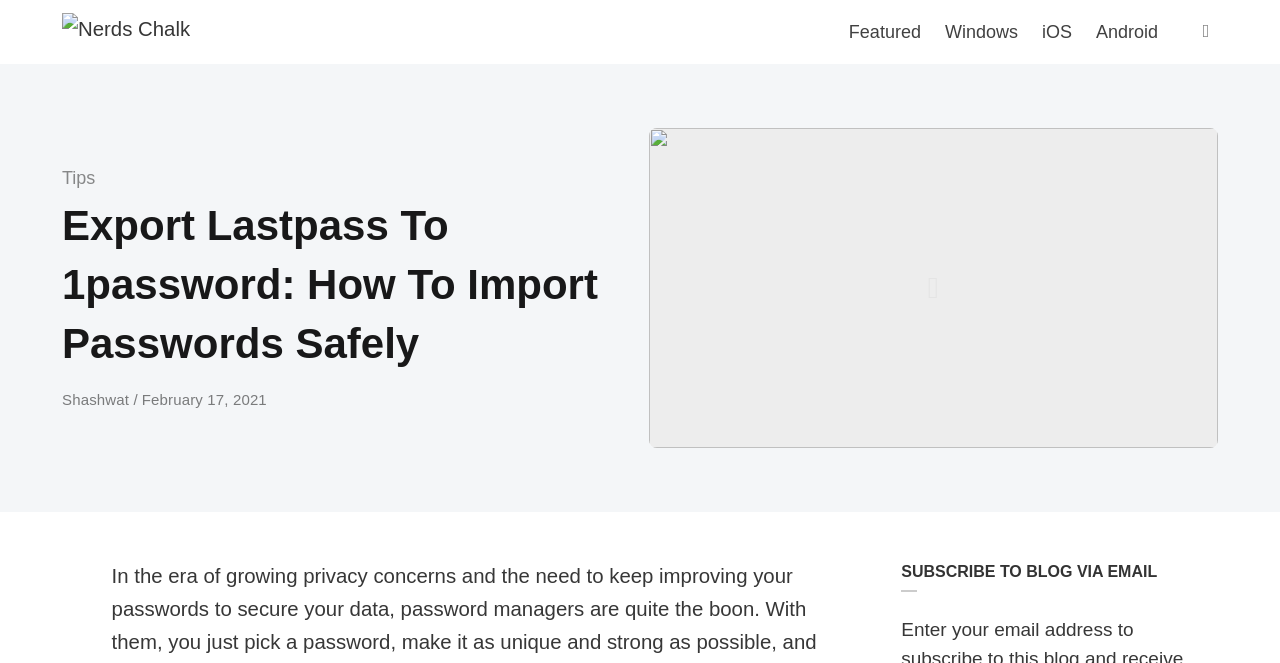Give a concise answer using one word or a phrase to the following question:
What is the purpose of the button?

Open or close search